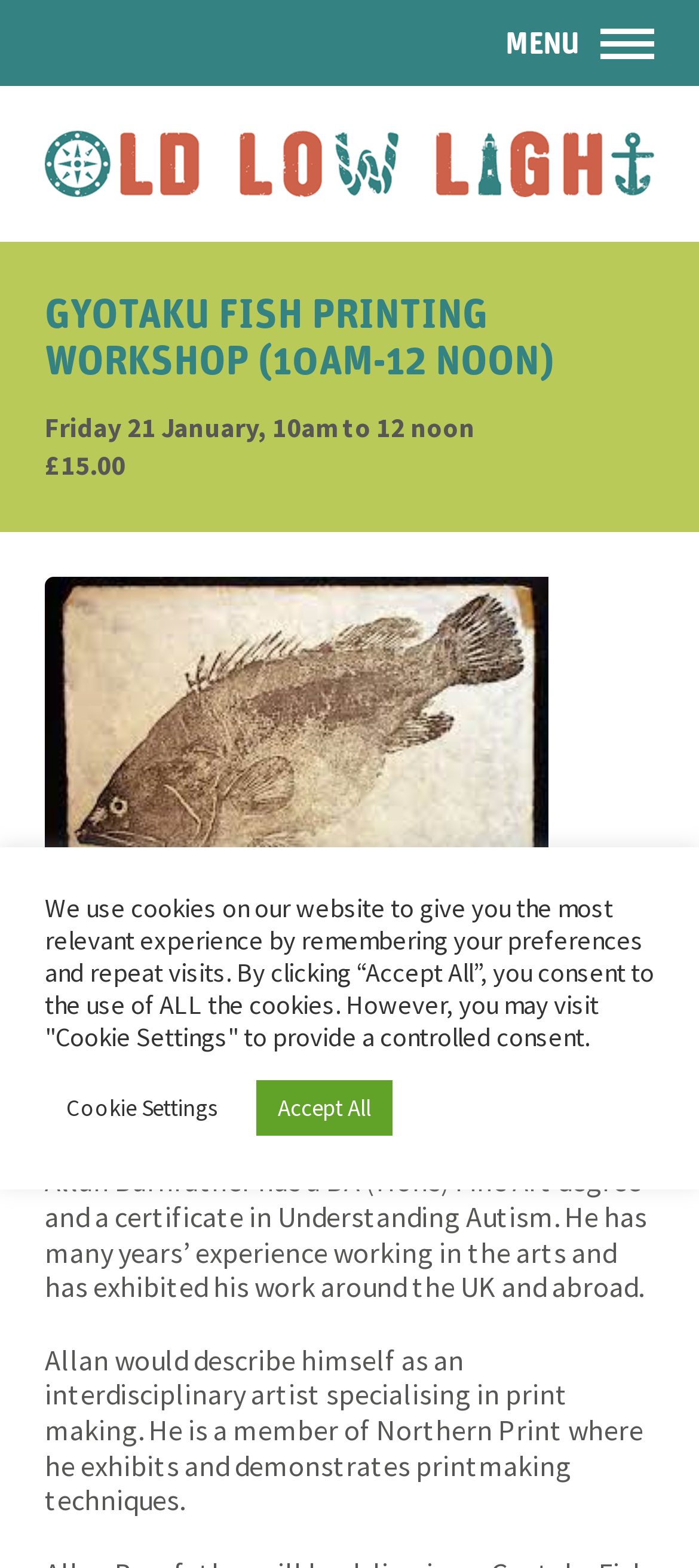What is Allan Barnfather's degree?
Answer the question with as much detail as possible.

I found the answer by reading the text 'Allan Barnfather has a BA (Hons) Fine Art degree and a certificate in Understanding Autism.' which is located in the middle of the webpage.